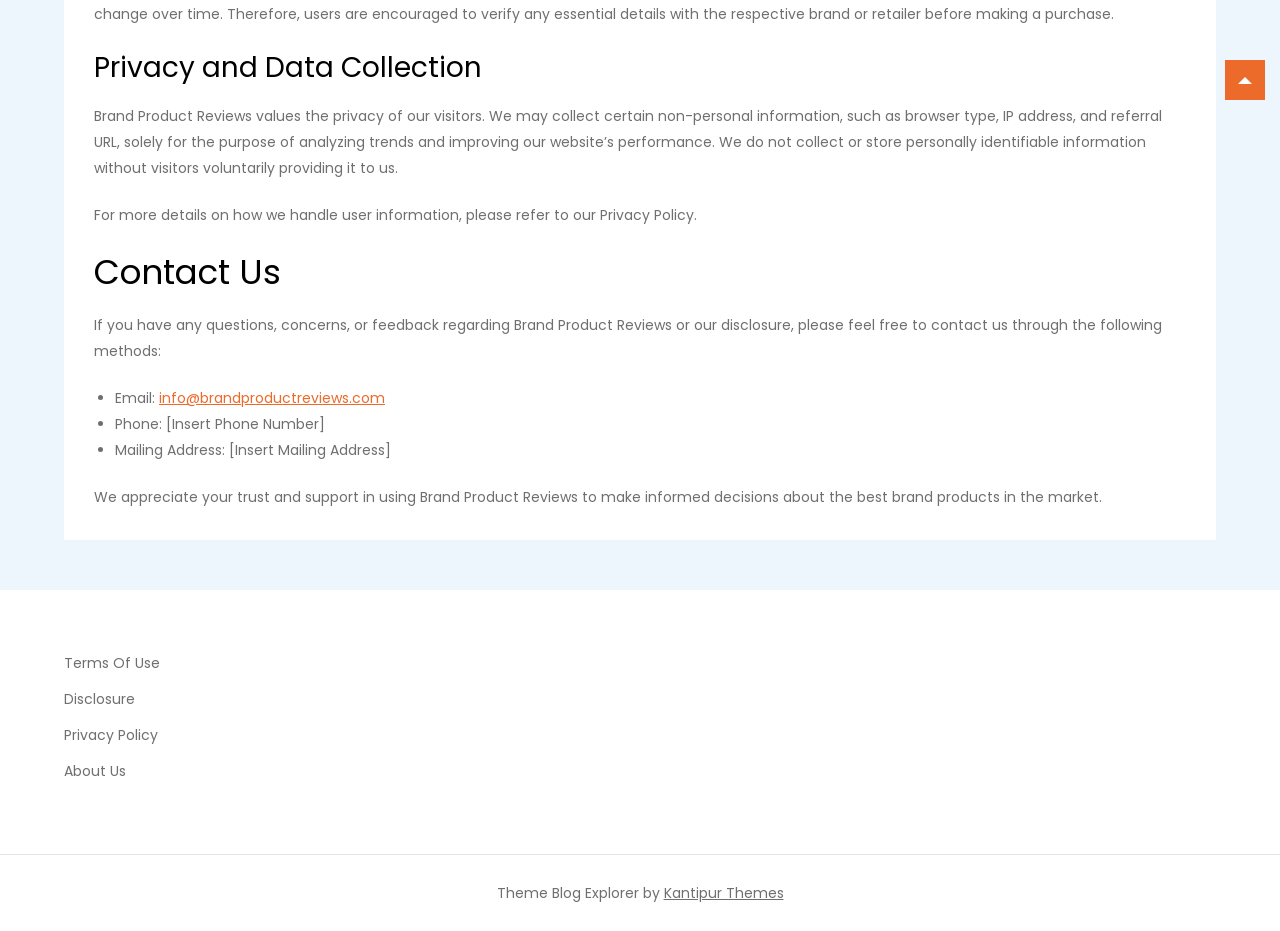What type of information is collected by Brand Product Reviews?
Using the visual information, respond with a single word or phrase.

Non-personal and personal information